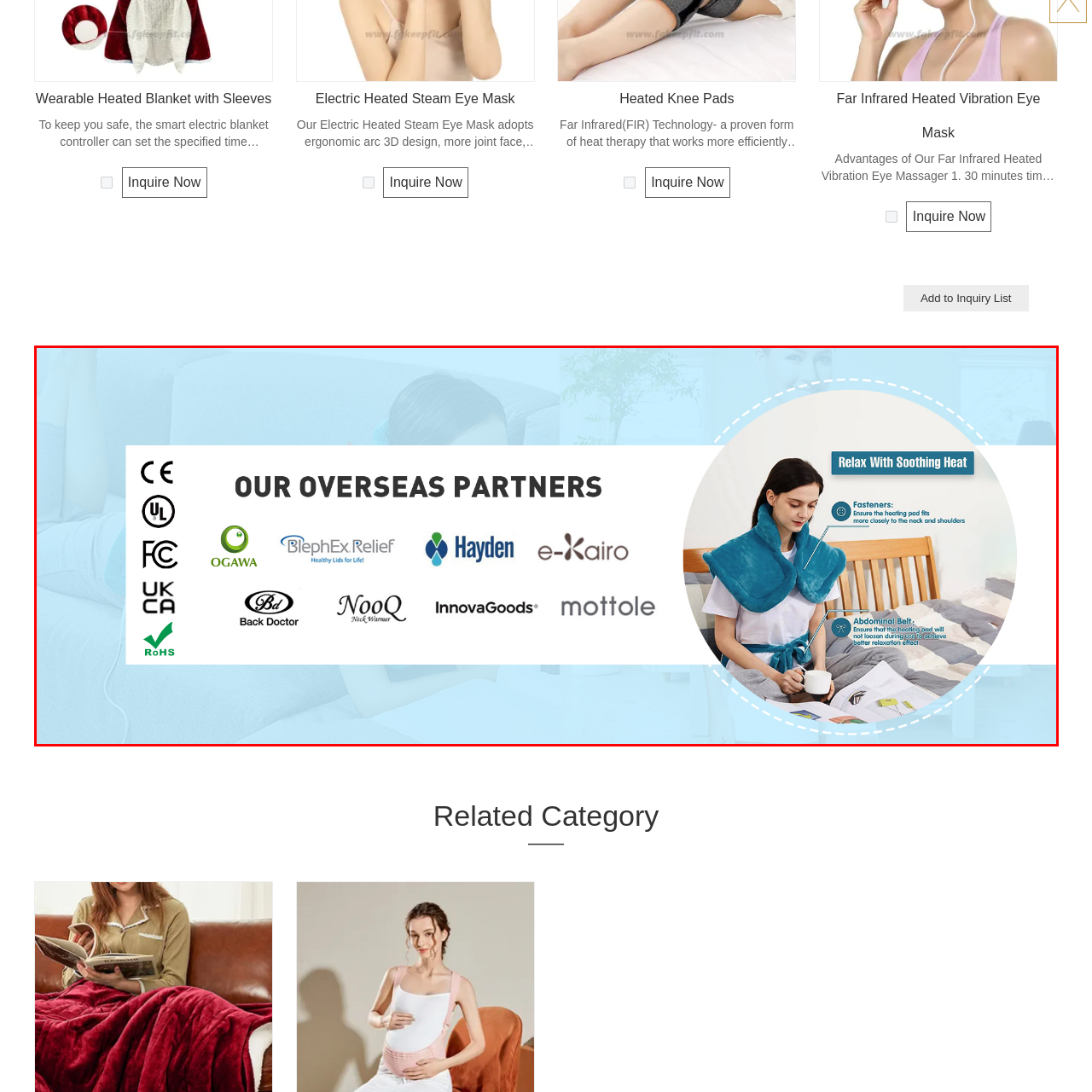What is the purpose of the abdominal belt?
Focus on the image highlighted by the red bounding box and give a comprehensive answer using the details from the image.

The abdominal belt is designed to enhance relaxation by keeping the heated pad securely in place, as mentioned in the informative features to the right of the image.